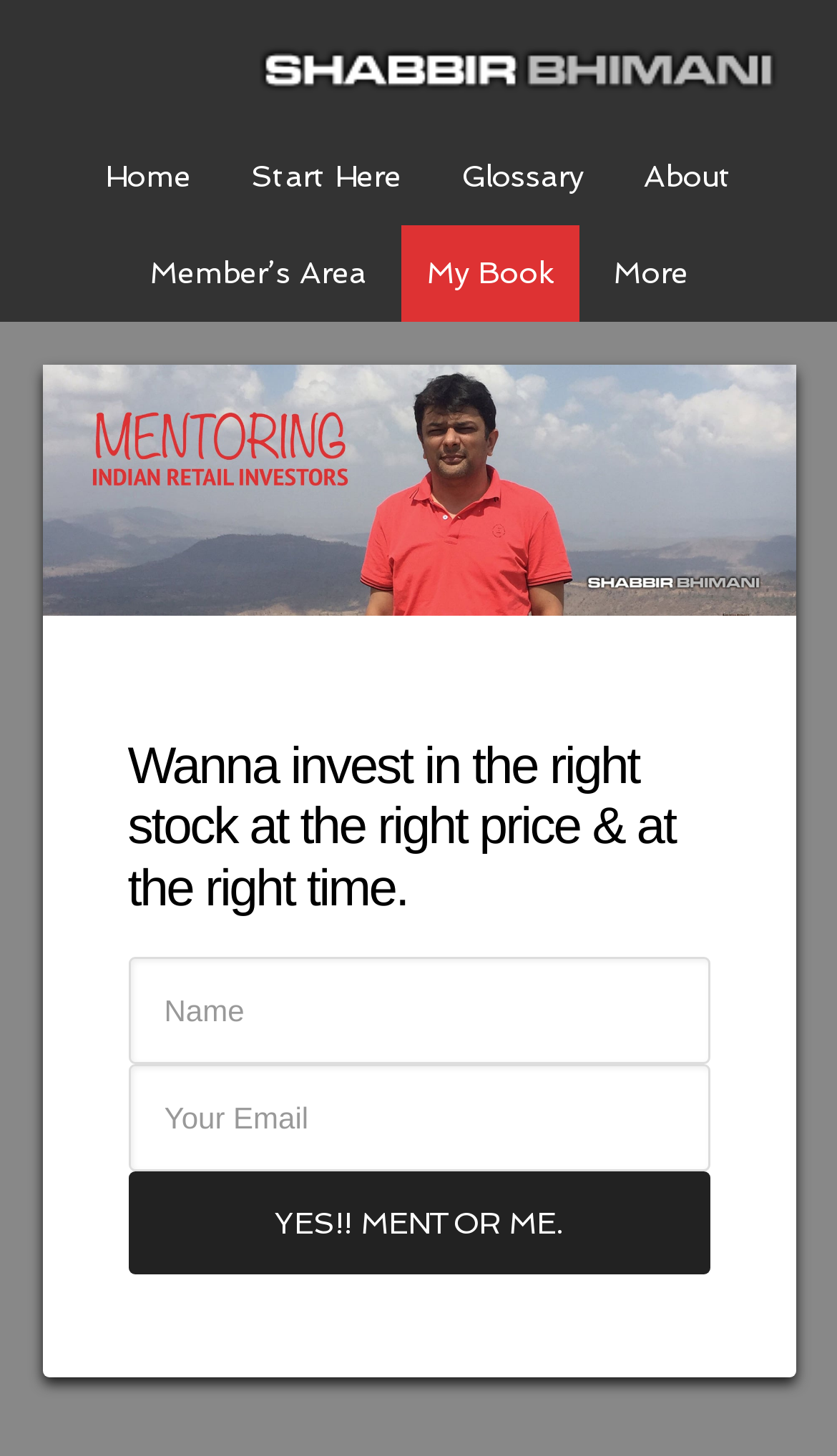Please answer the following question using a single word or phrase: 
How many links are present in the top navigation bar?

6